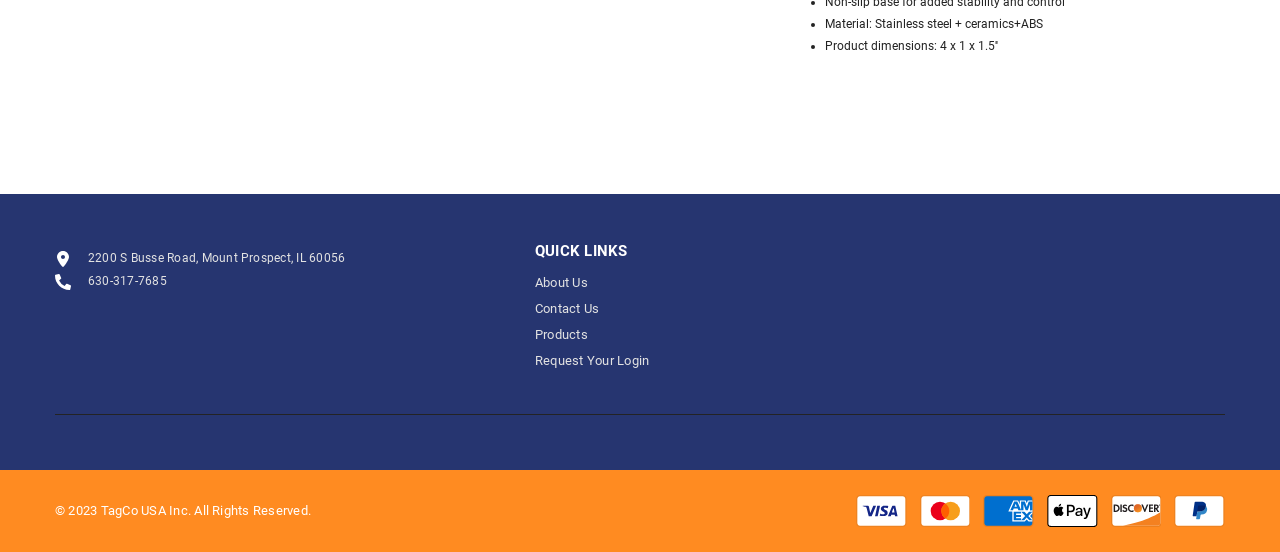What are the available payment methods?
Based on the screenshot, provide your answer in one word or phrase.

Visa, Mastercard, American Express, Apple Pay, Discover, PayPal